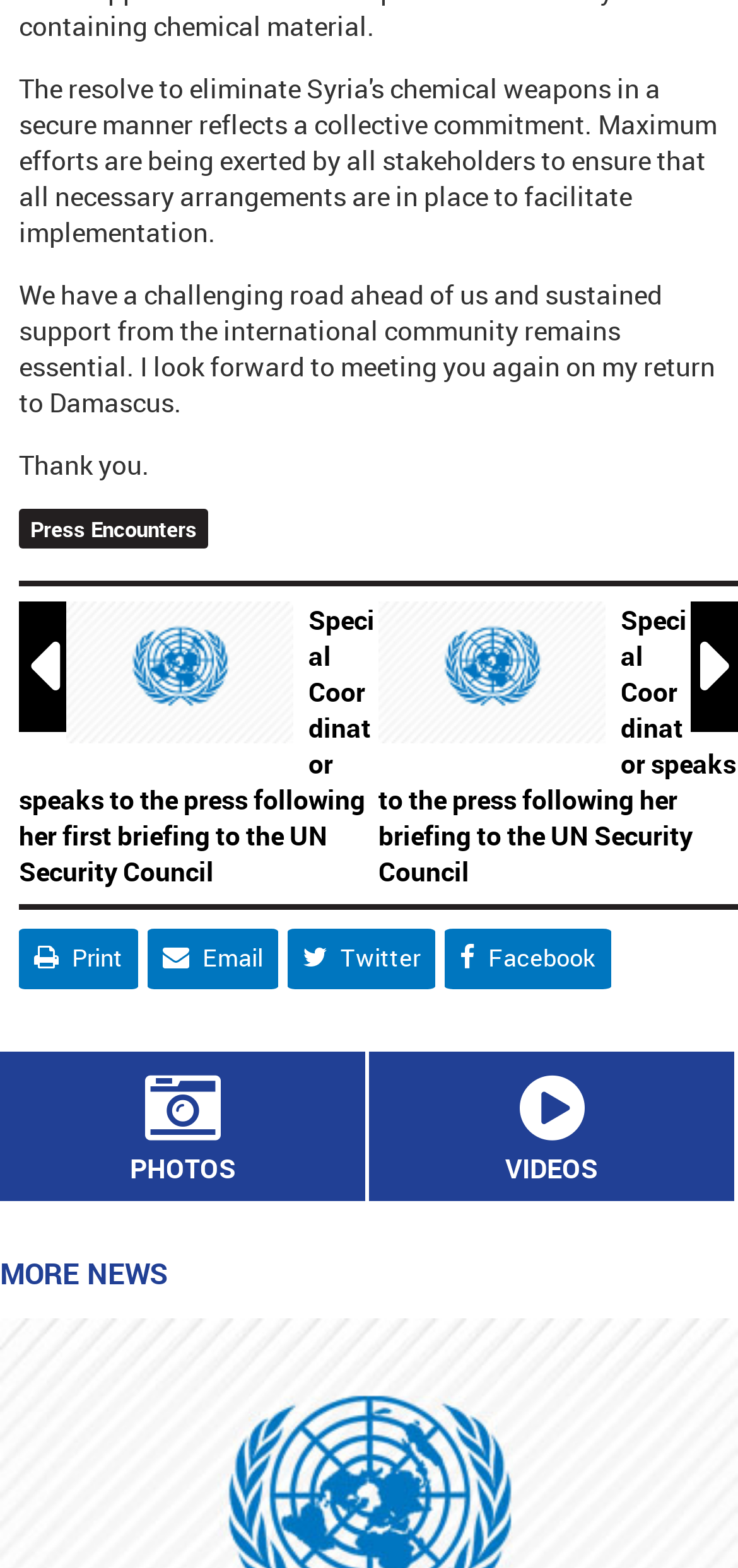Refer to the image and answer the question with as much detail as possible: What social media platforms are available?

The social media platforms can be inferred from the icons and text on the webpage, specifically the links ' Twitter' and ' Facebook' which indicate the availability of these platforms.